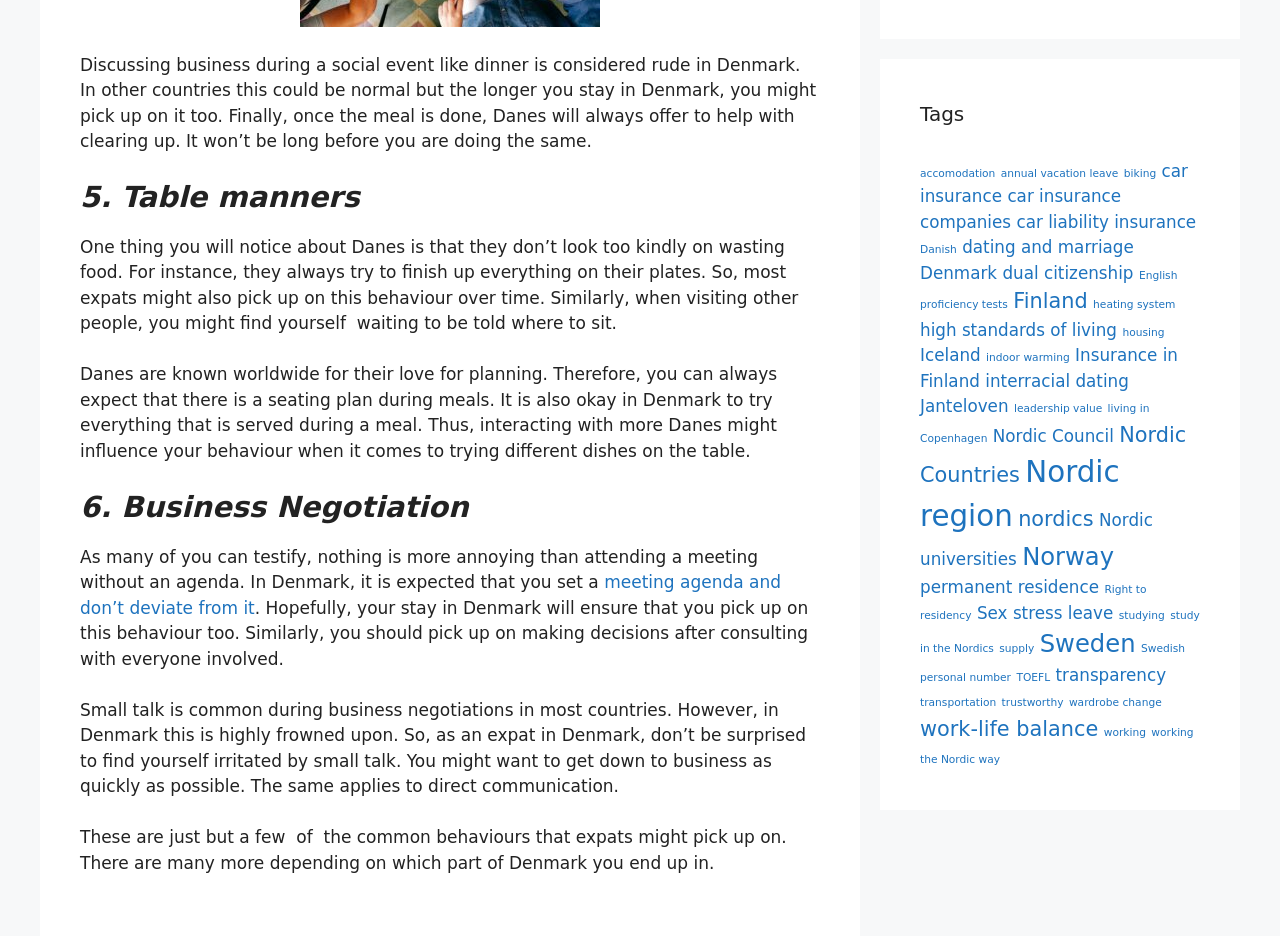Locate the bounding box coordinates of the clickable area needed to fulfill the instruction: "Explore the topic of 'Denmark'".

[0.719, 0.281, 0.779, 0.302]